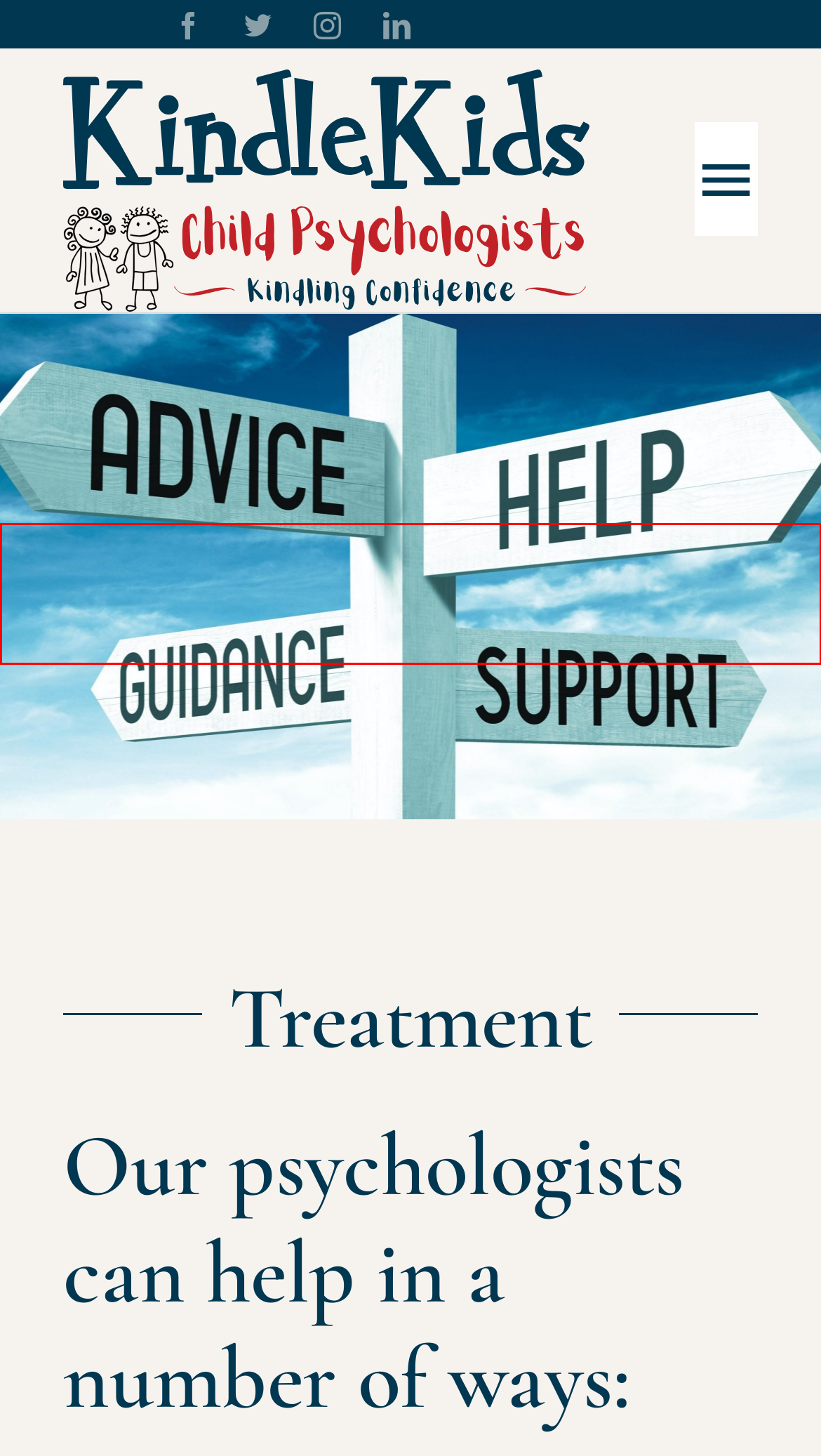Examine the screenshot of a webpage featuring a red bounding box and identify the best matching webpage description for the new page that results from clicking the element within the box. Here are the options:
A. Links - KindleKids
B. 8 Week Course for Child Mental Health - KindleKids
C. Child Psychologist for London, Middlesex and Hertfordshire
D. Services - KindleKids
E. Leanne Cowan Clinical Child Psychologist in London
F. Privacy Policy - KindleKids
G. Contact - KindleKids
H. Private Child Psychologist - KindleKids

D